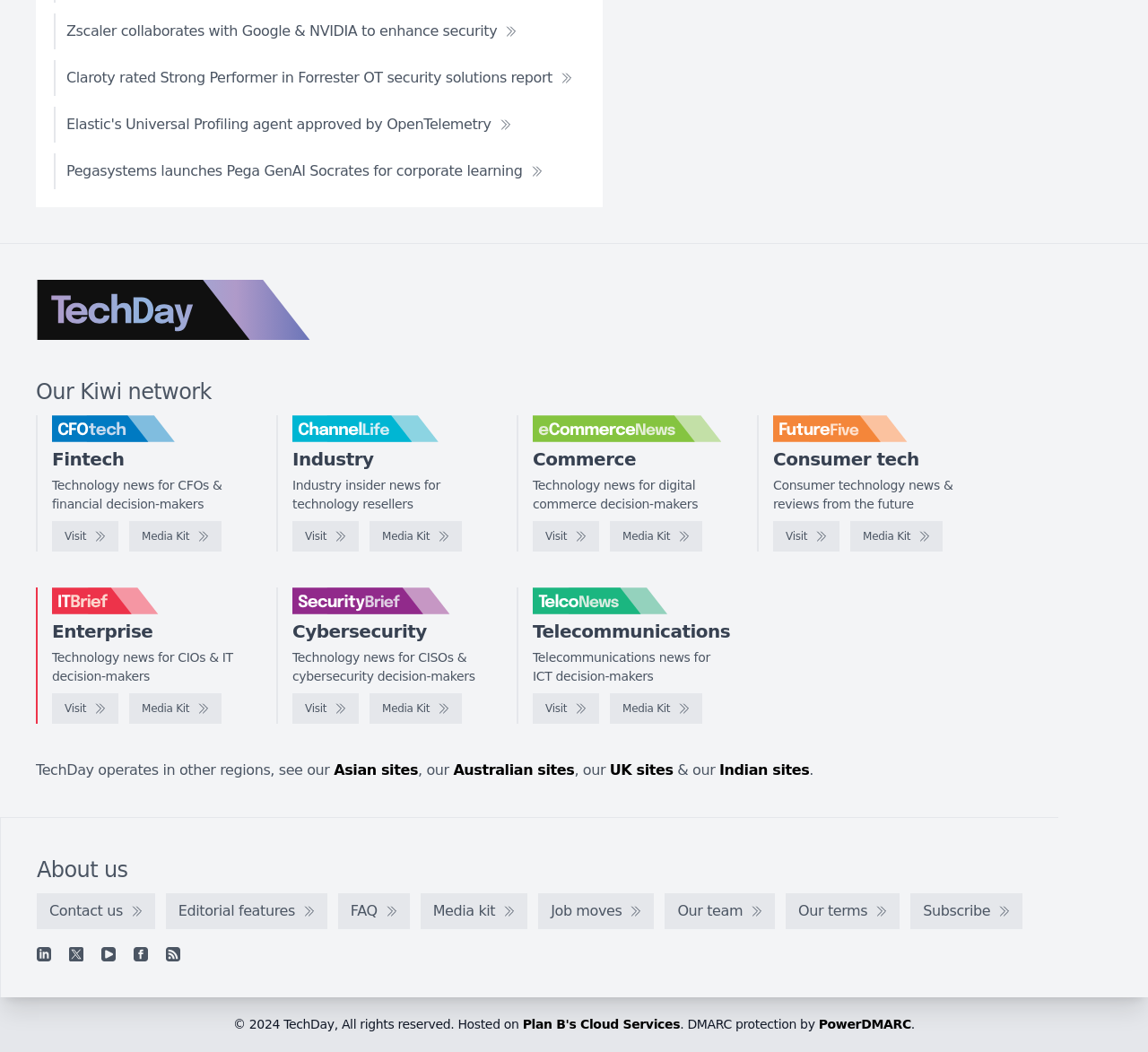Can you specify the bounding box coordinates for the region that should be clicked to fulfill this instruction: "Check out eCommerceNews".

[0.464, 0.395, 0.628, 0.42]